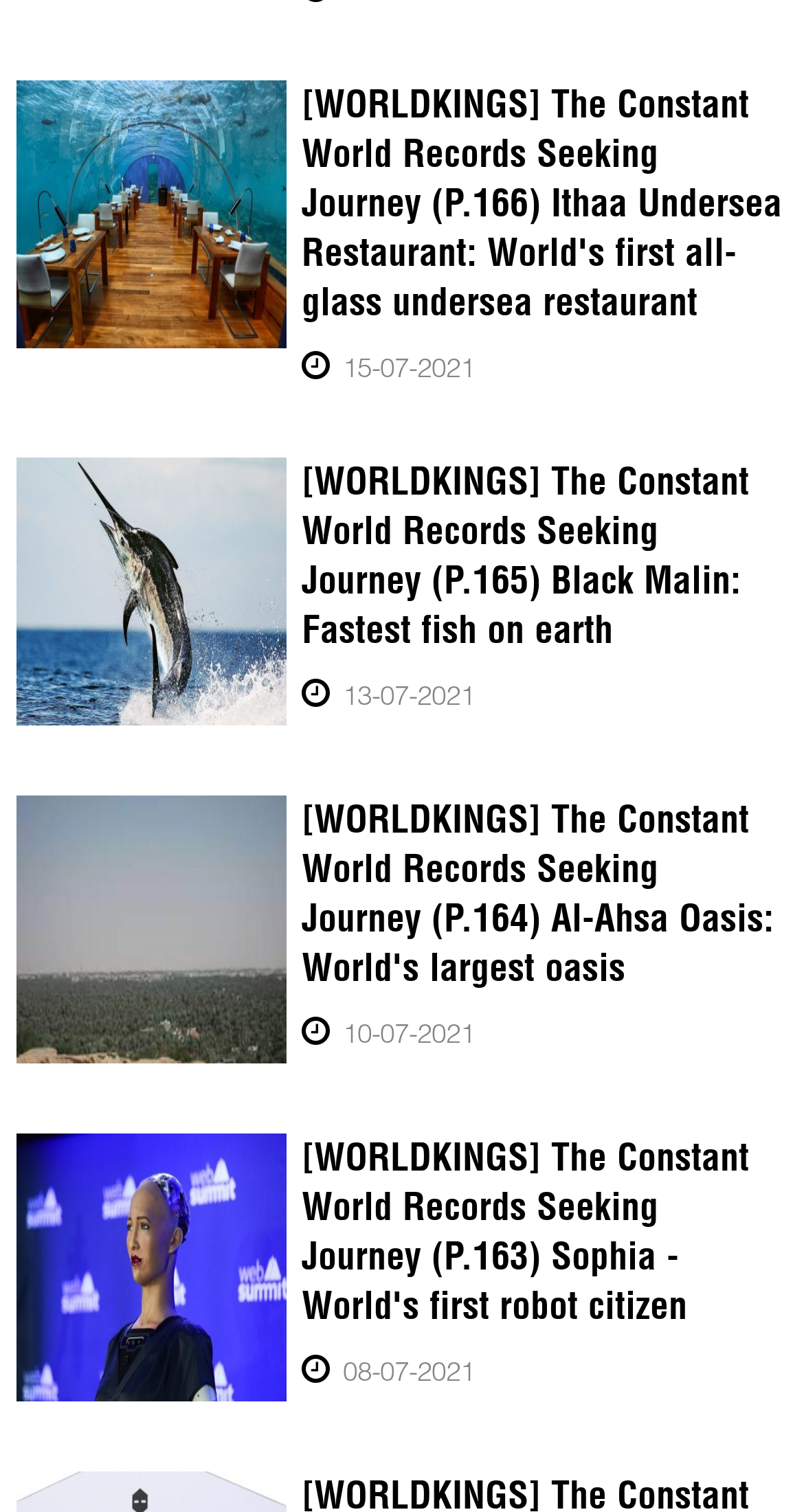Respond with a single word or phrase:
How many records are displayed on this page?

4